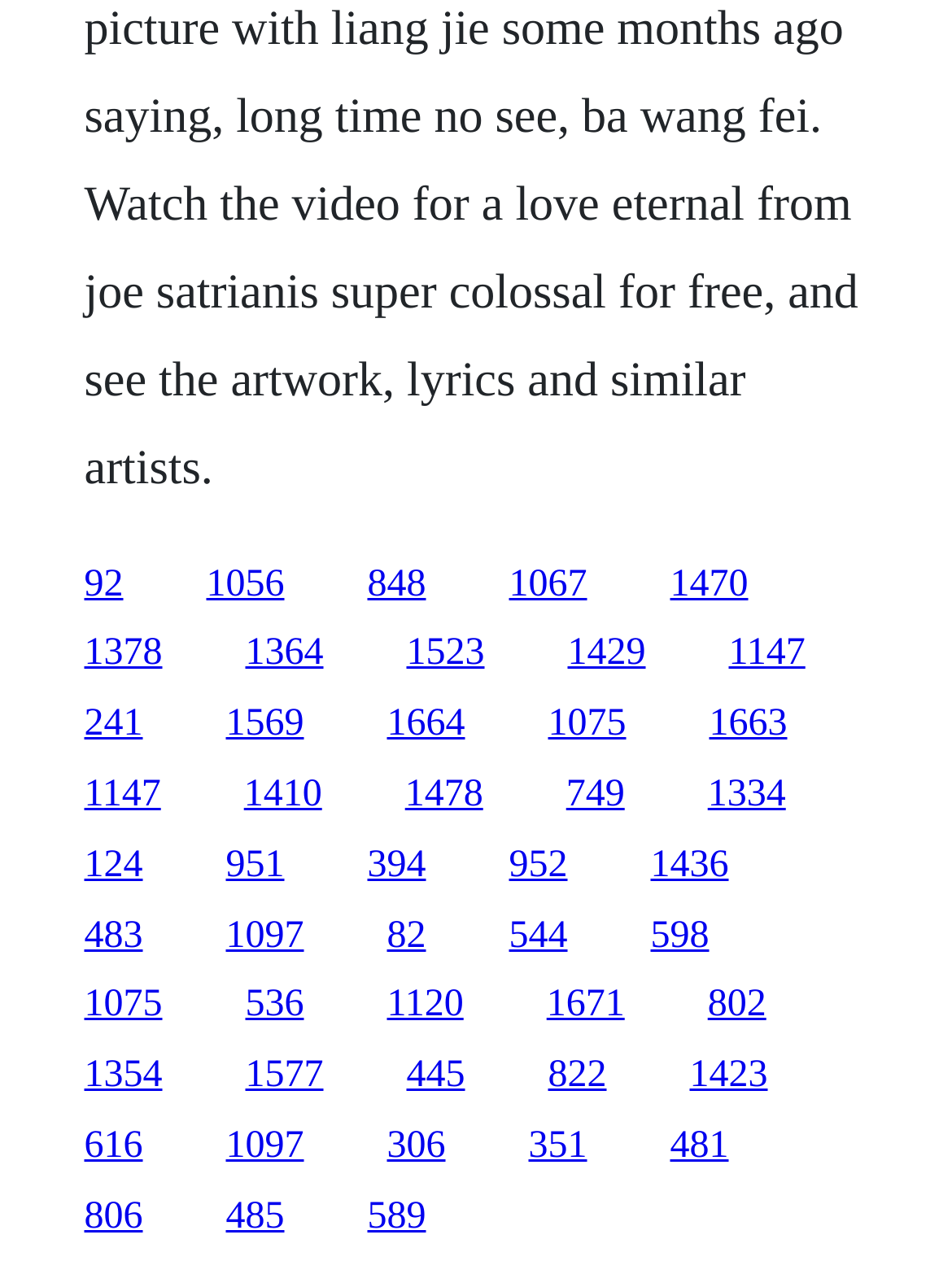Please specify the bounding box coordinates for the clickable region that will help you carry out the instruction: "go to the fourth link".

[0.535, 0.442, 0.617, 0.474]